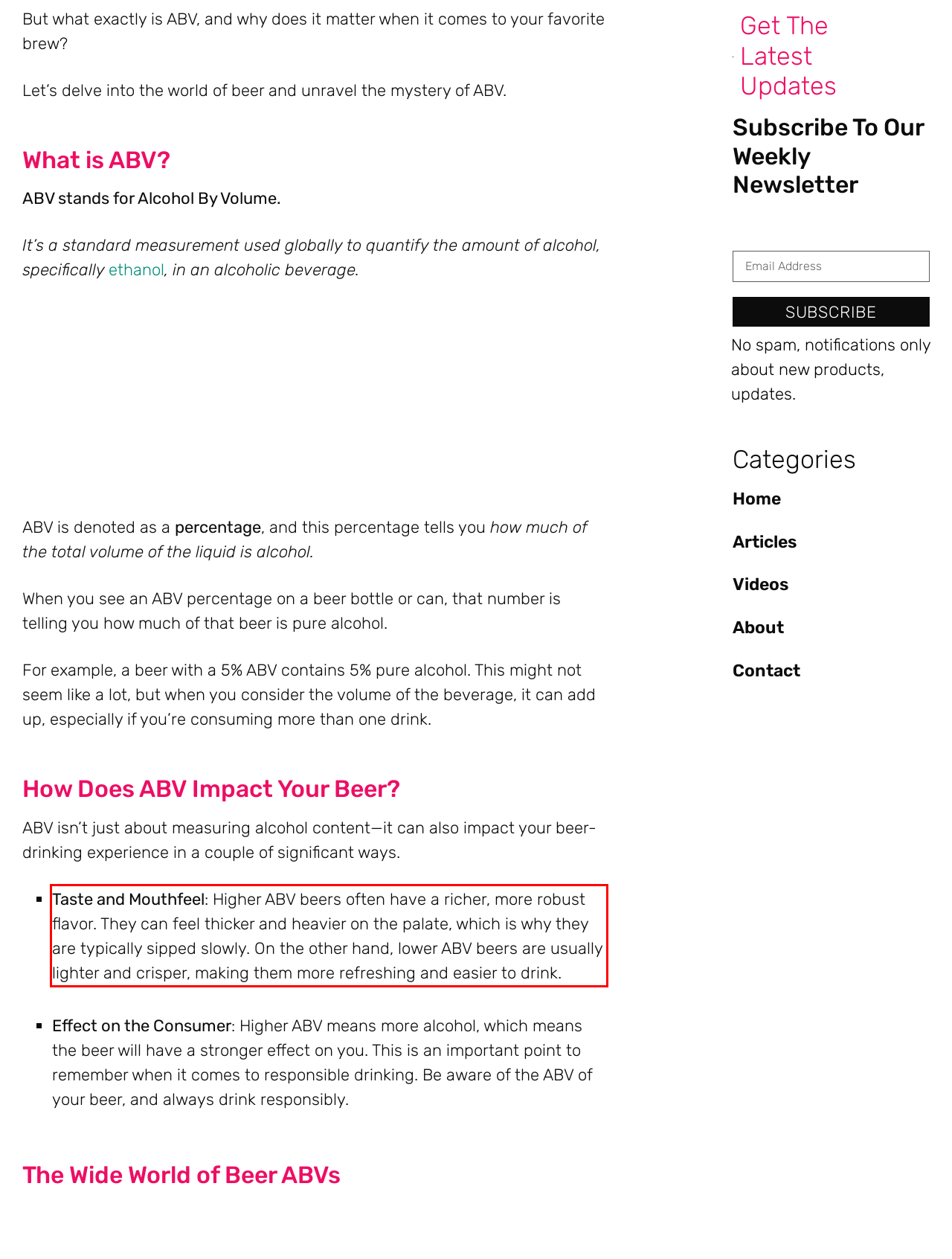Examine the webpage screenshot and use OCR to recognize and output the text within the red bounding box.

Taste and Mouthfeel: Higher ABV beers often have a richer, more robust flavor. They can feel thicker and heavier on the palate, which is why they are typically sipped slowly. On the other hand, lower ABV beers are usually lighter and crisper, making them more refreshing and easier to drink.